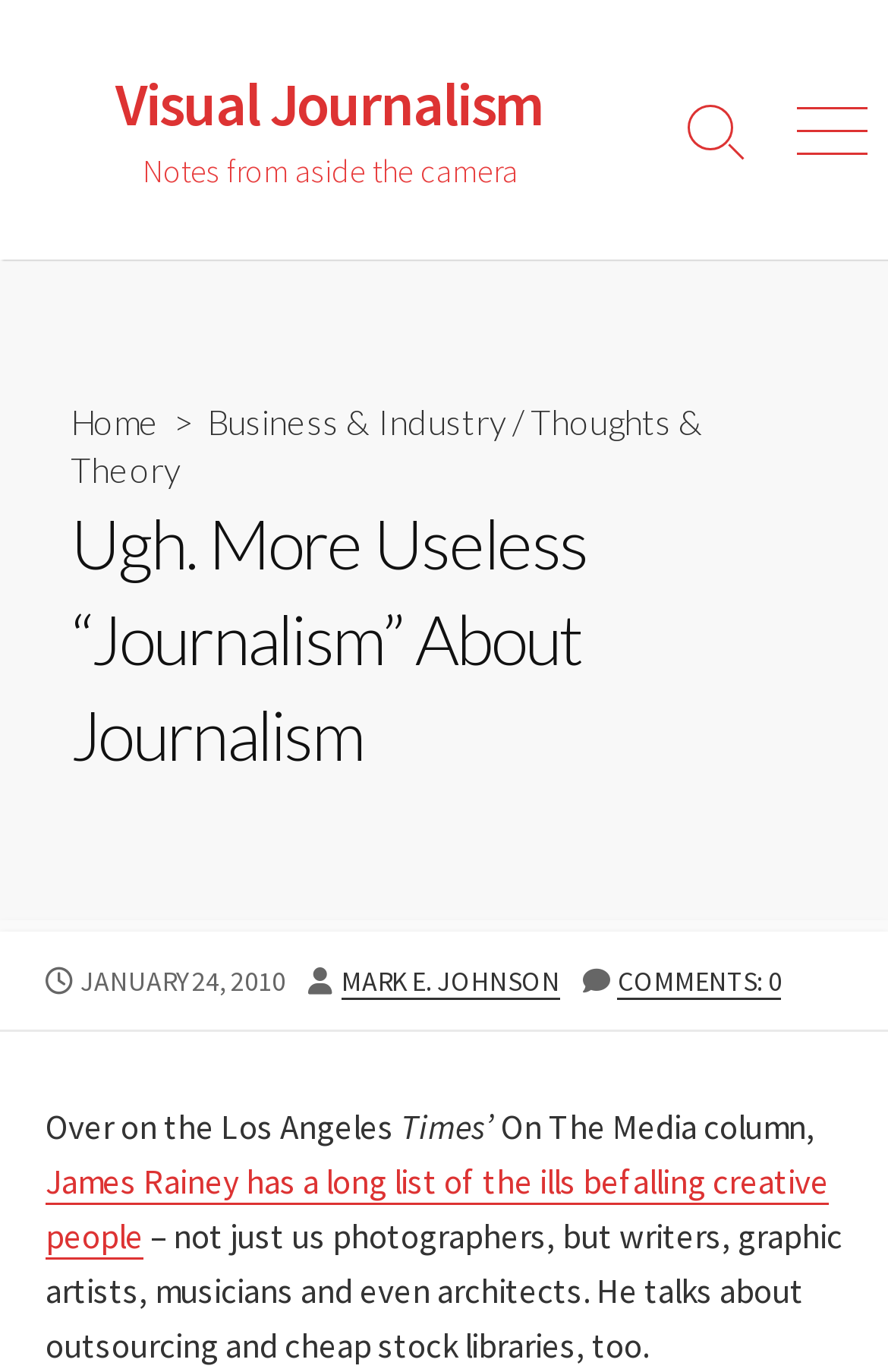Please find and report the primary heading text from the webpage.

Ugh. More Useless “Journalism” About Journalism